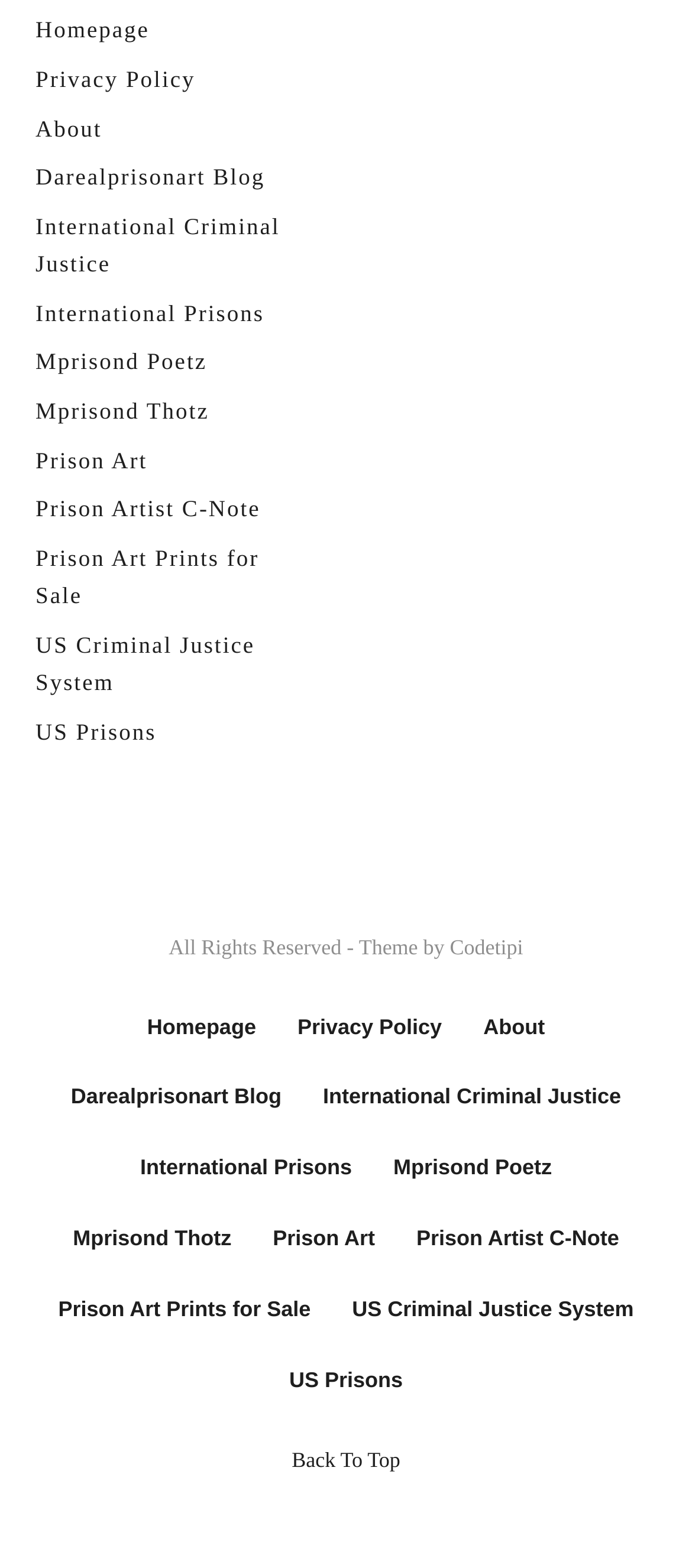Could you provide the bounding box coordinates for the portion of the screen to click to complete this instruction: "read about american precariat"?

[0.32, 0.164, 0.633, 0.182]